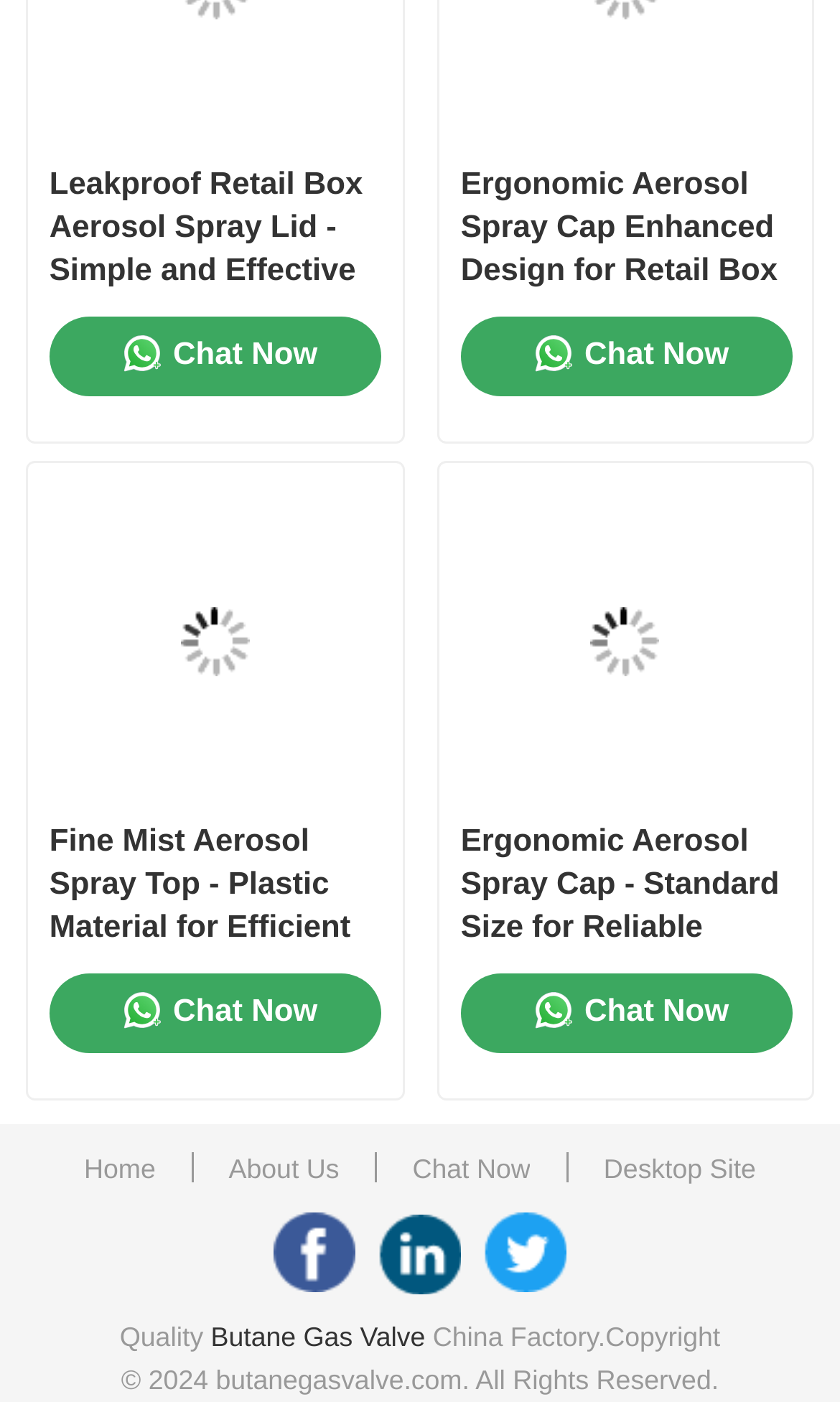Please specify the bounding box coordinates of the region to click in order to perform the following instruction: "View the 'Leakproof Retail Box Aerosol Spray Lid' product".

[0.059, 0.117, 0.452, 0.21]